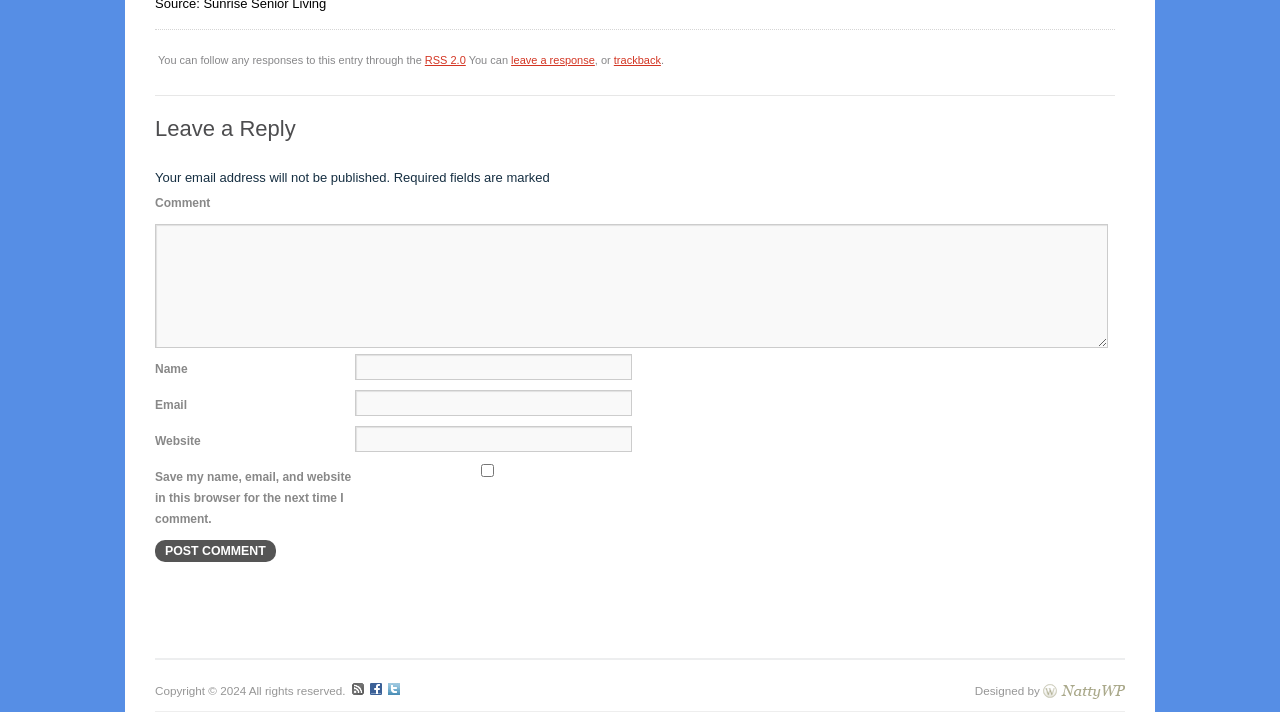With reference to the image, please provide a detailed answer to the following question: What is the function of the 'Post Comment' button?

The 'Post Comment' button is a submit button that allows users to submit their comment after filling in the required fields. When clicked, it will send the user's comment to the server for processing and potential display on the webpage.